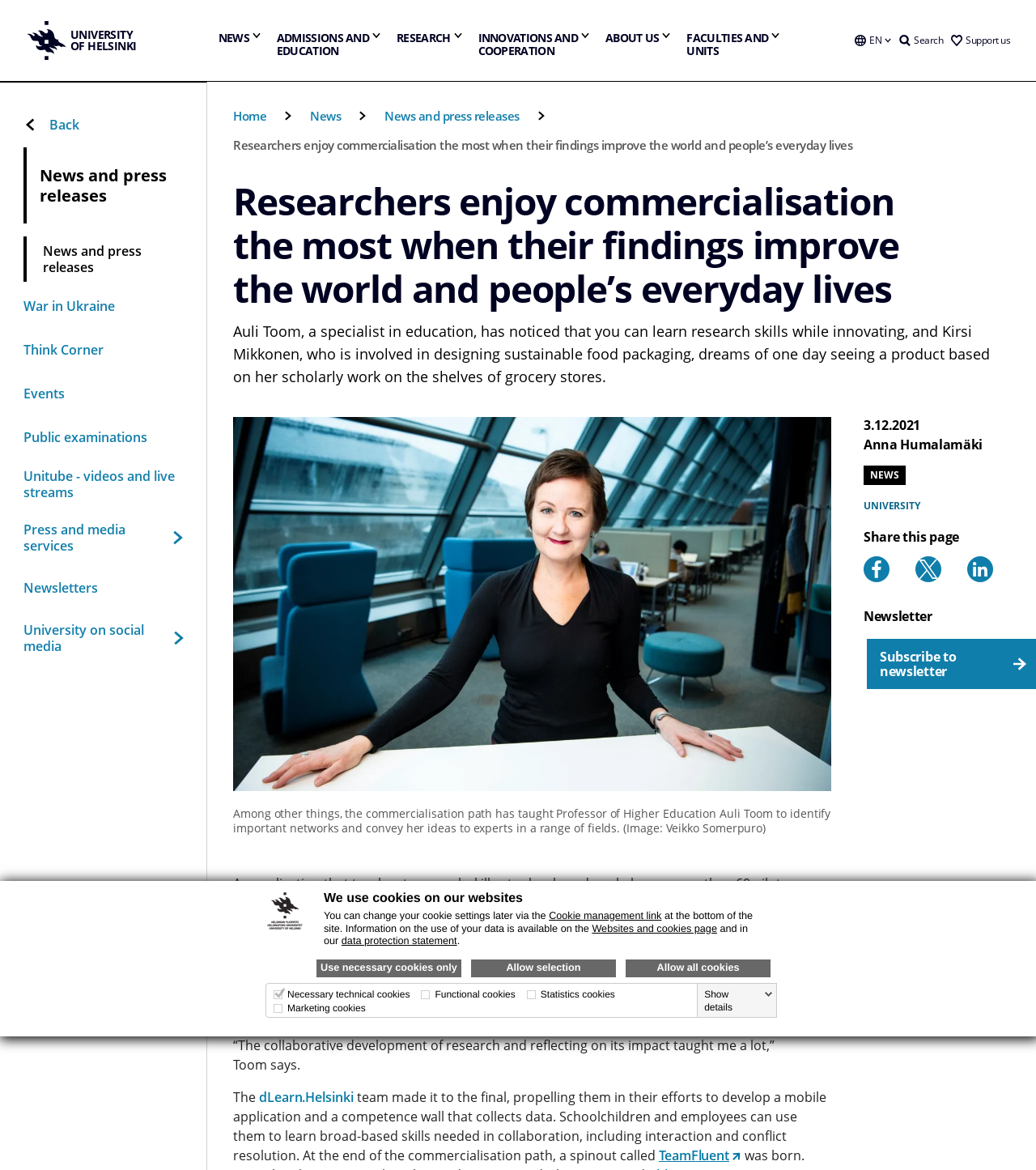Given the element description, predict the bounding box coordinates in the format (top-left x, top-left y, bottom-right x, bottom-right y), using floating point numbers between 0 and 1: Cookie management link

[0.53, 0.778, 0.639, 0.788]